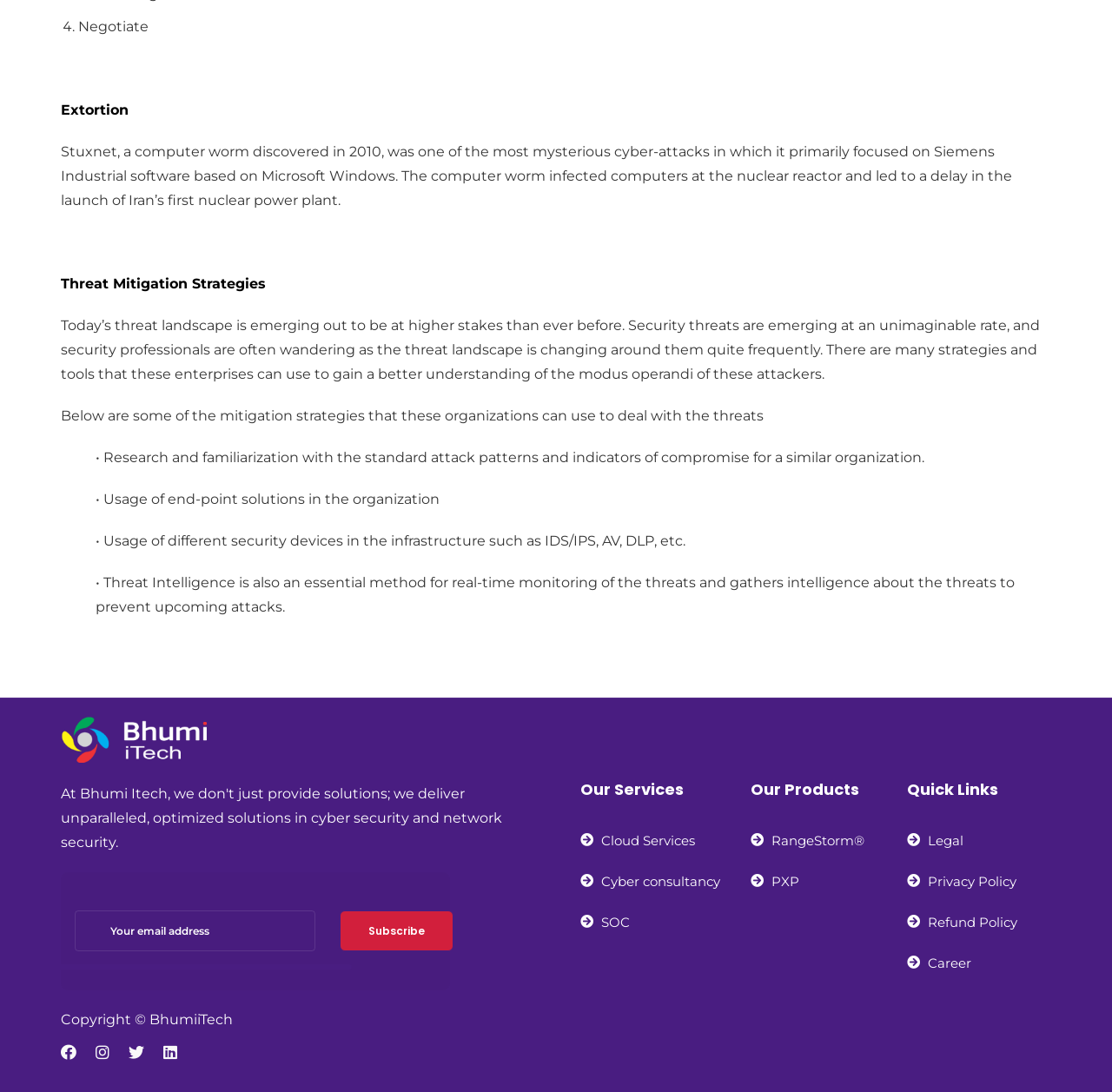Please identify the coordinates of the bounding box that should be clicked to fulfill this instruction: "Visit the 'Cloud Services' page".

[0.541, 0.759, 0.625, 0.781]